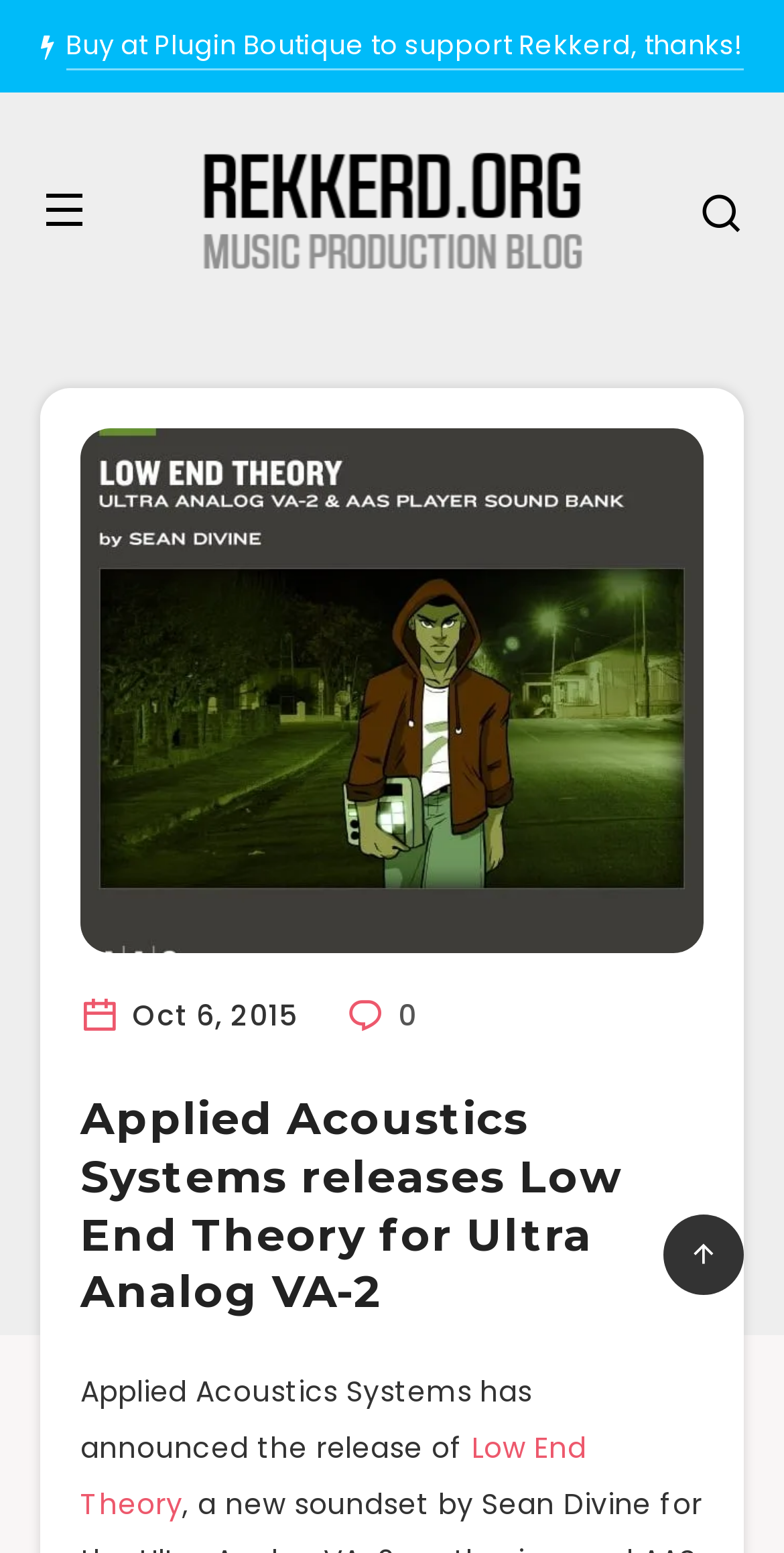What is the name of the synthesizer mentioned in the article?
Using the visual information from the image, give a one-word or short-phrase answer.

Ultra Analog VA-2